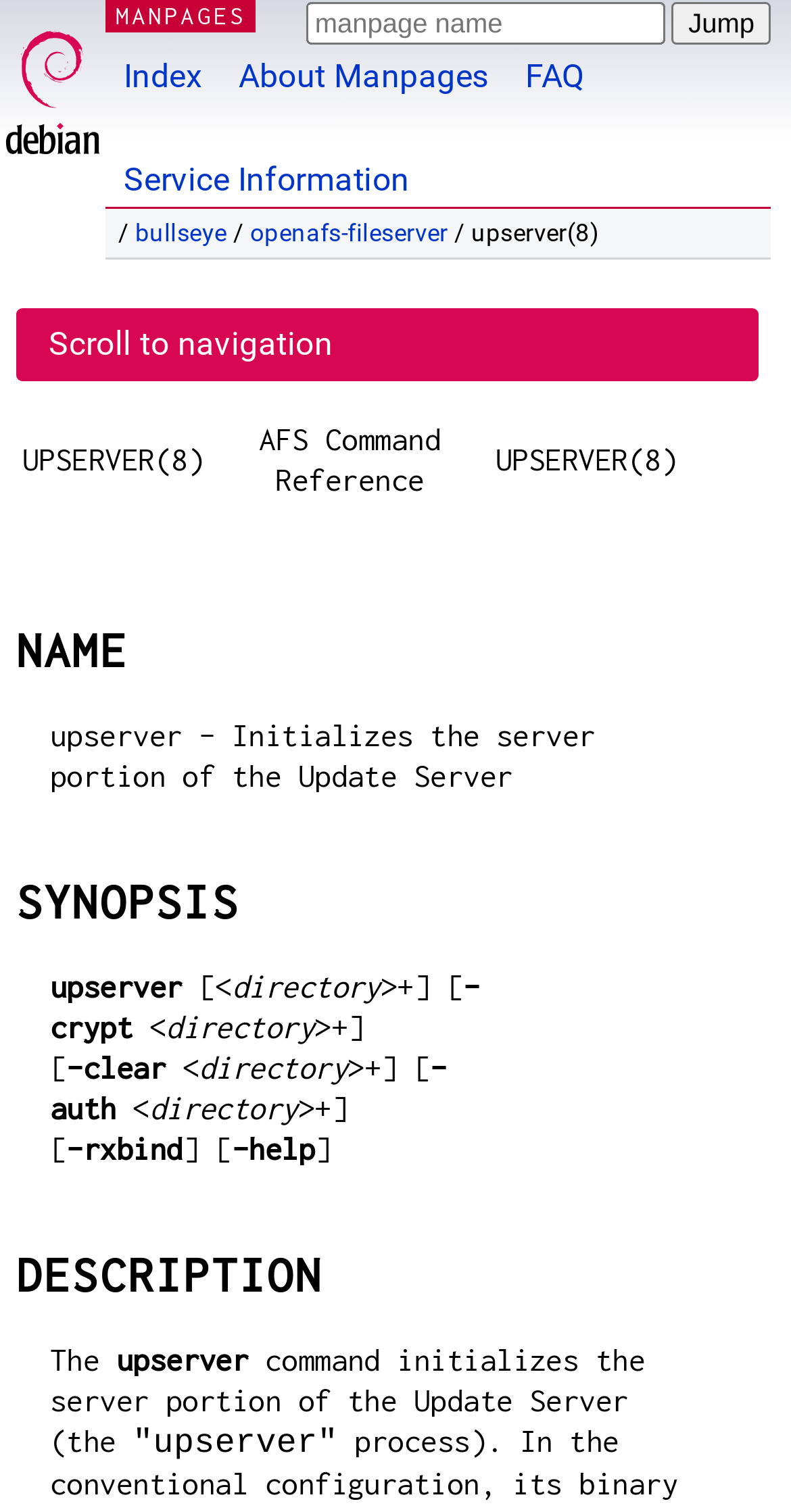Please find the bounding box coordinates for the clickable element needed to perform this instruction: "View the FAQ".

[0.641, 0.0, 0.762, 0.069]